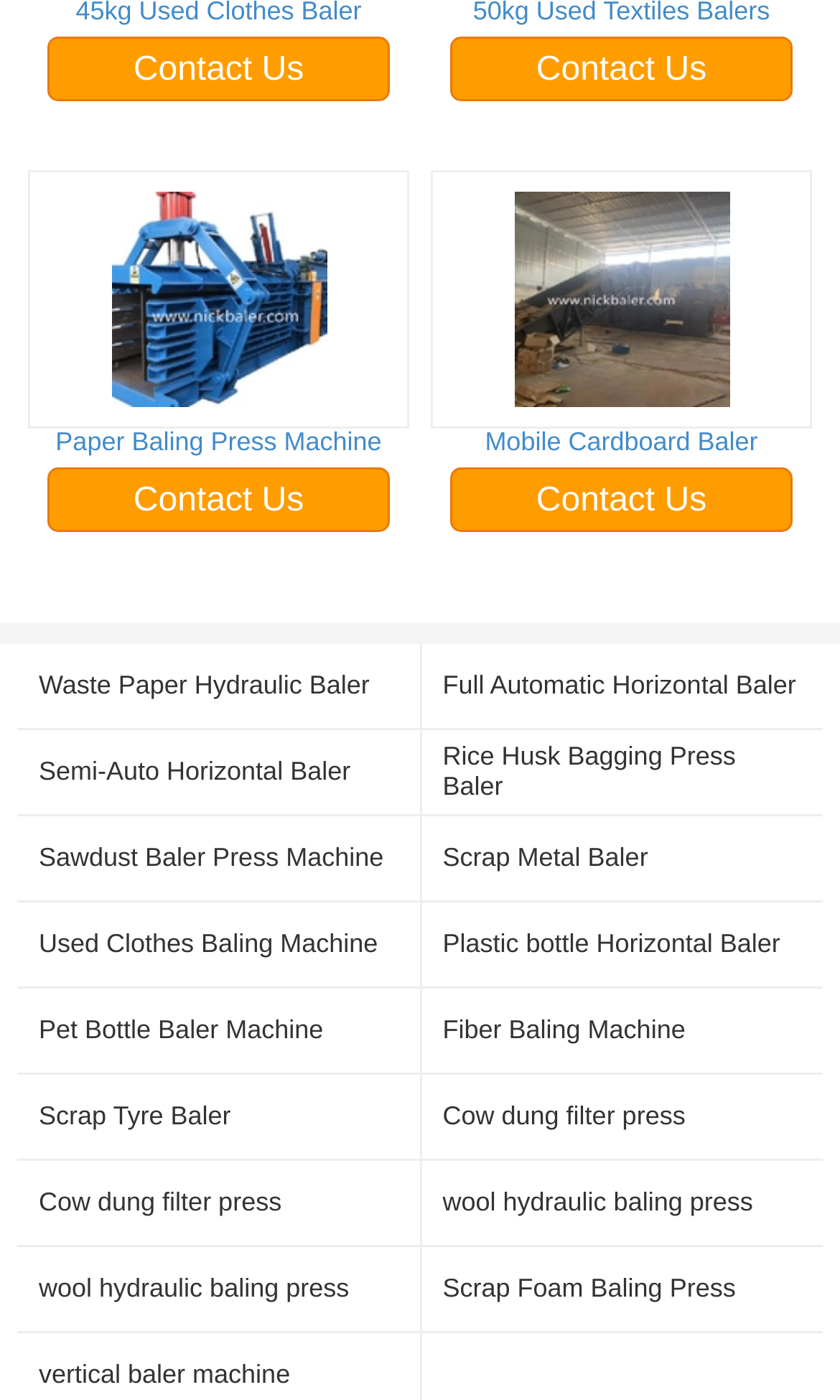Look at the image and give a detailed response to the following question: How are the products organized on the webpage?

Upon examining the webpage, I found that the products are organized in a grid layout, with each product having its own grid cell that contains a link, image, and heading.